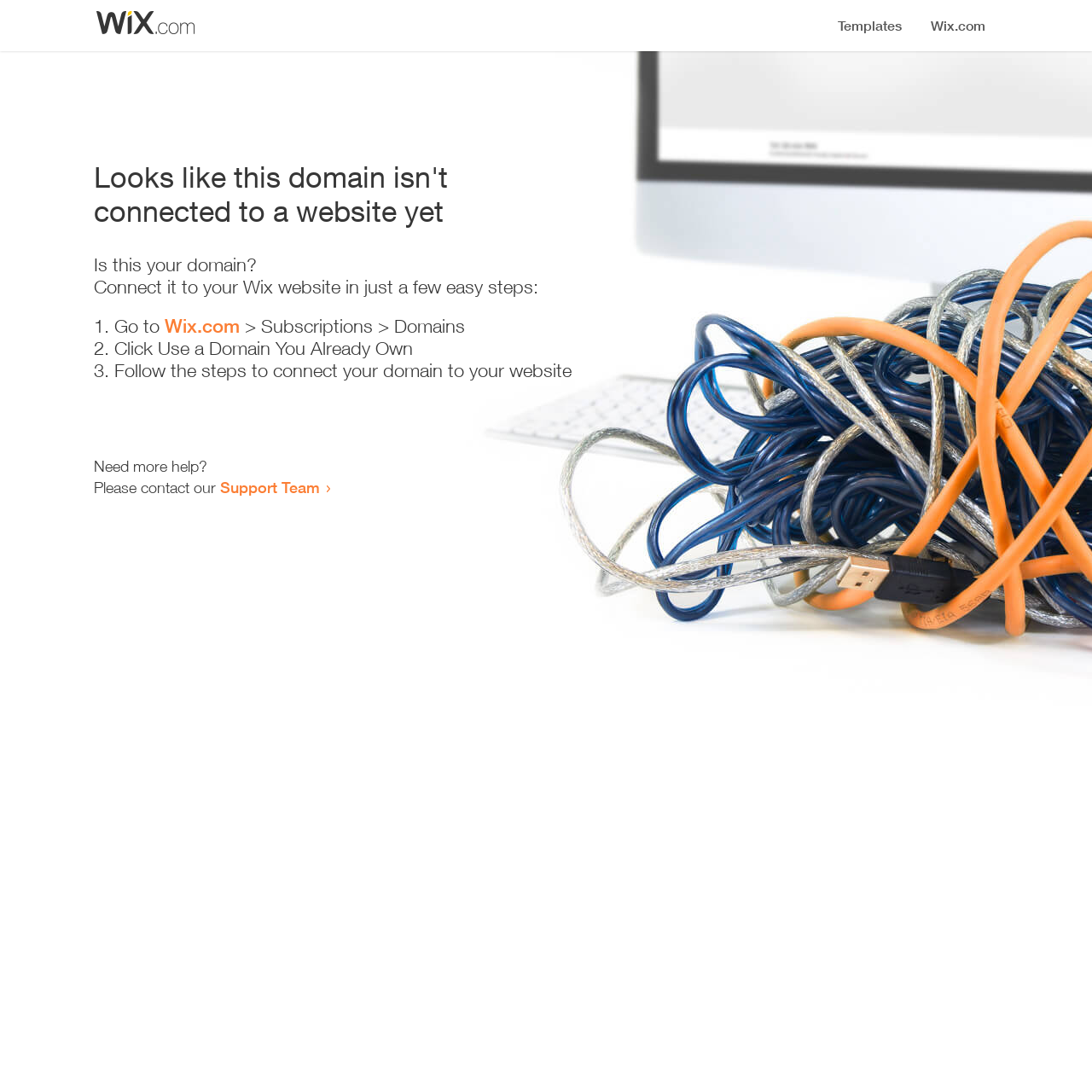Please answer the following question using a single word or phrase: How many steps are required to connect the domain to a website?

3